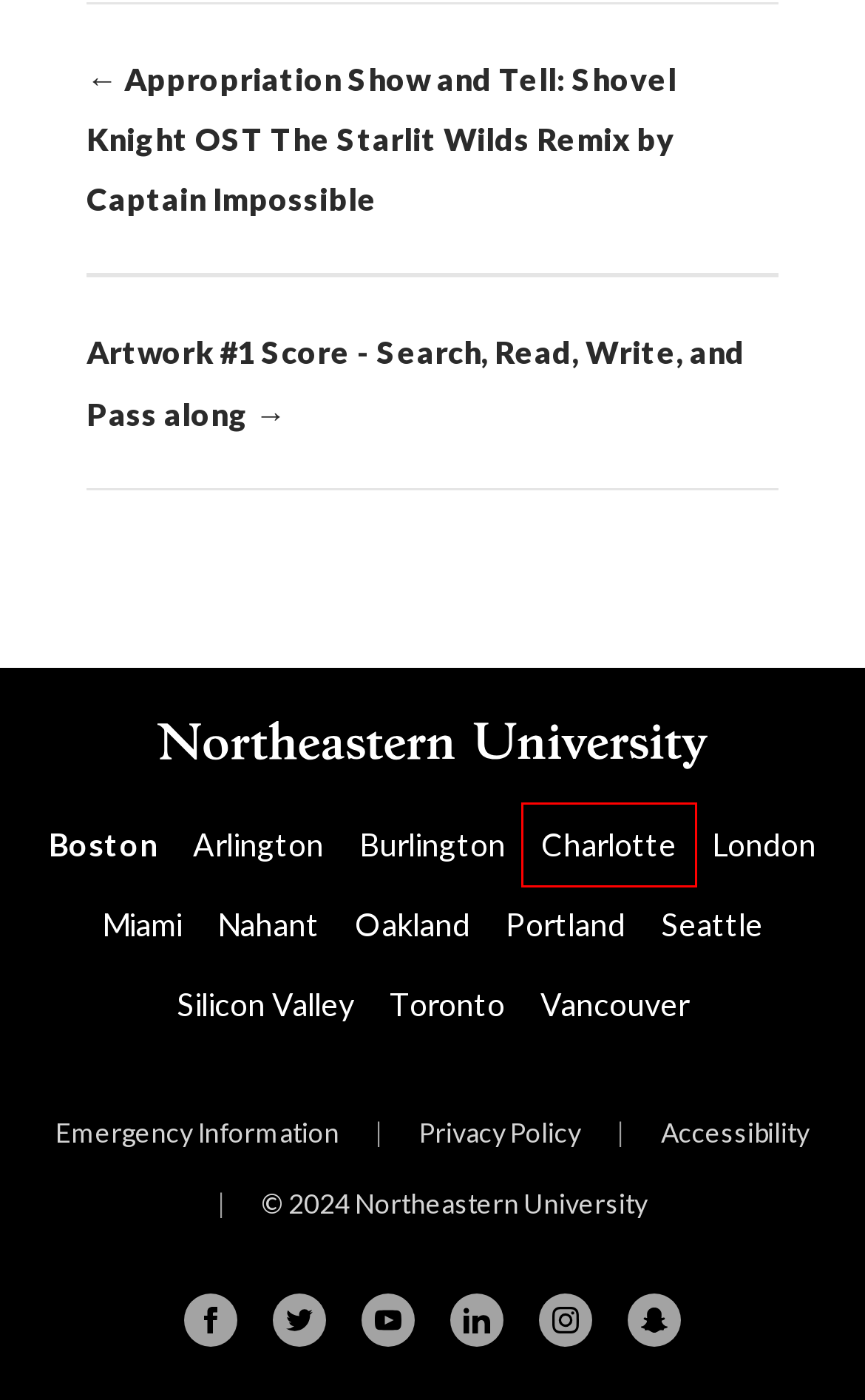You’re provided with a screenshot of a webpage that has a red bounding box around an element. Choose the best matching webpage description for the new page after clicking the element in the red box. The options are:
A. Lowell Institute School | Northeastern University College of Professional Studies
B. Artwork 3: “A Portrait Opportunity” | Experimental Game Design
C. Artwork 1: “Biography” | Experimental Game Design
D. Artwork 4: Whistle | Experimental Game Design
E. Experimental Game Design | Celia Pearce
F. Archives | Experimental Game Design
G. IndieCade Review: “We Are OFK” | Experimental Game Design
H. Artwork 2: スクランブル | Experimental Game Design

E